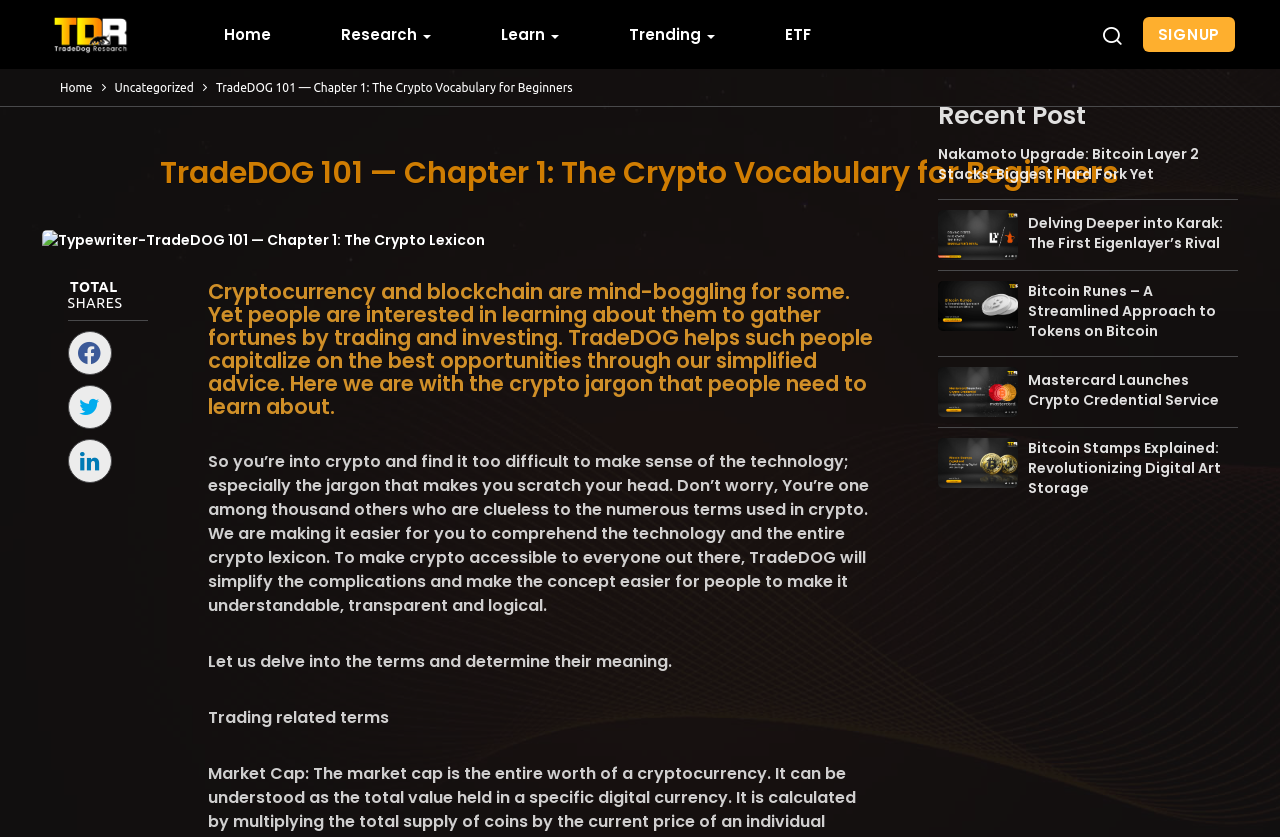Can you pinpoint the bounding box coordinates for the clickable element required for this instruction: "Click the 'หน้าแรก' link"? The coordinates should be four float numbers between 0 and 1, i.e., [left, top, right, bottom].

None